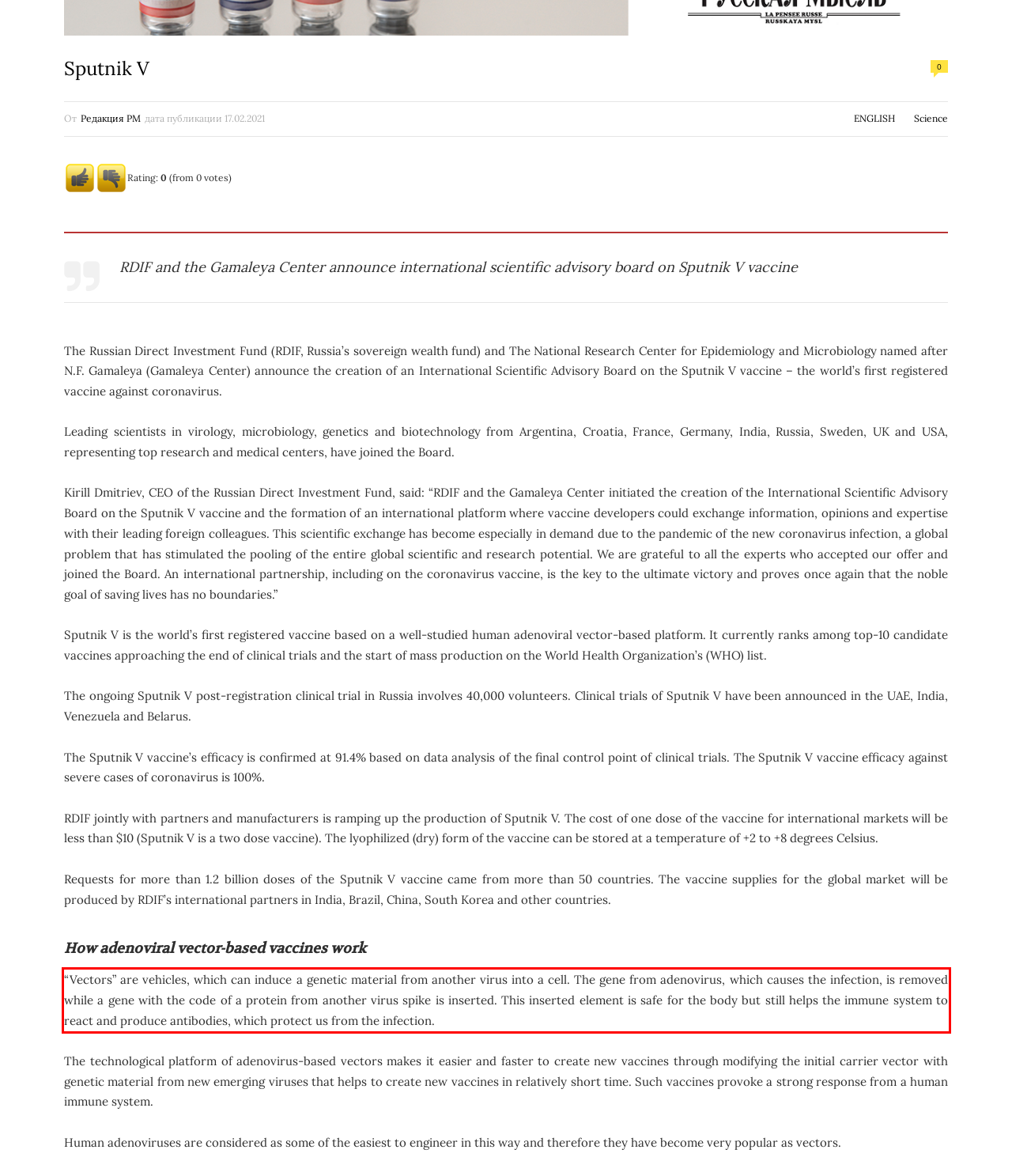Given the screenshot of the webpage, identify the red bounding box, and recognize the text content inside that red bounding box.

“Vectors” are vehicles, which can induce a genetic material from another virus into a cell. The gene from adenovirus, which causes the infection, is removed while a gene with the code of a protein from another virus spike is inserted. This inserted element is safe for the body but still helps the immune system to react and produce antibodies, which protect us from the infection.